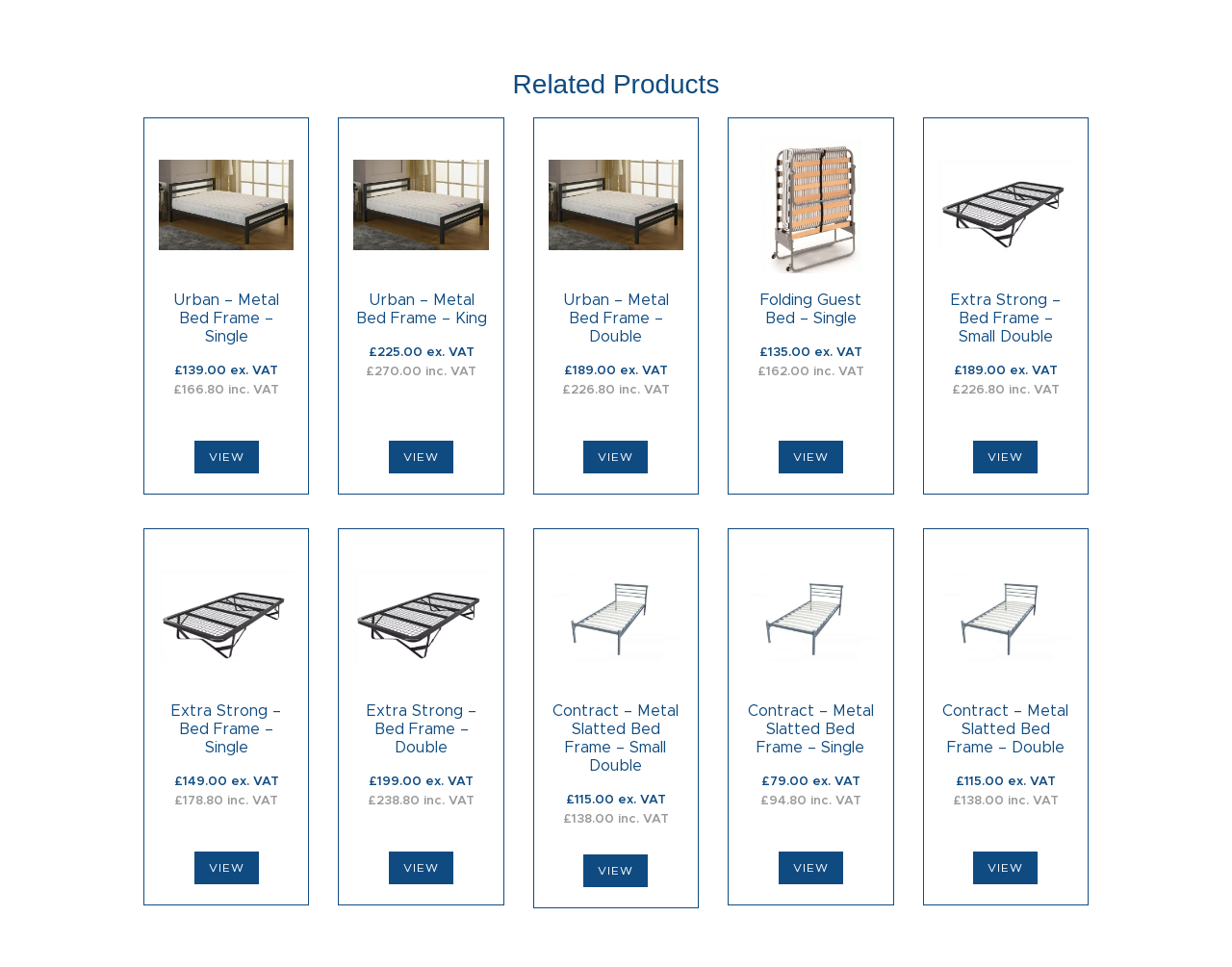Locate the bounding box coordinates of the area to click to fulfill this instruction: "View Contract – Metal Slatted Bed Frame – Single". The bounding box should be presented as four float numbers between 0 and 1, in the order [left, top, right, bottom].

[0.607, 0.728, 0.709, 0.781]